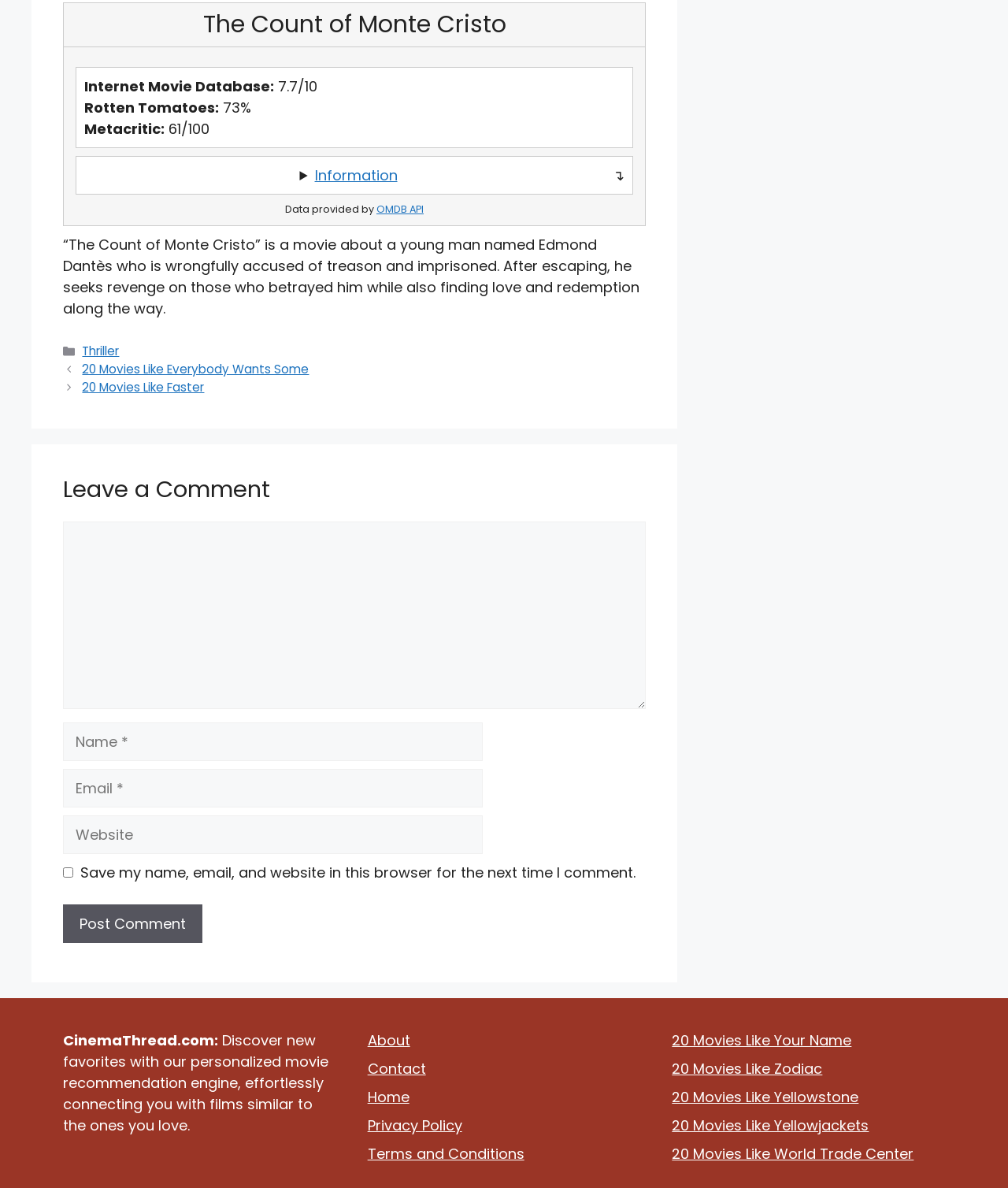Identify the bounding box coordinates of the specific part of the webpage to click to complete this instruction: "Click the 'Information' button".

[0.312, 0.139, 0.394, 0.156]